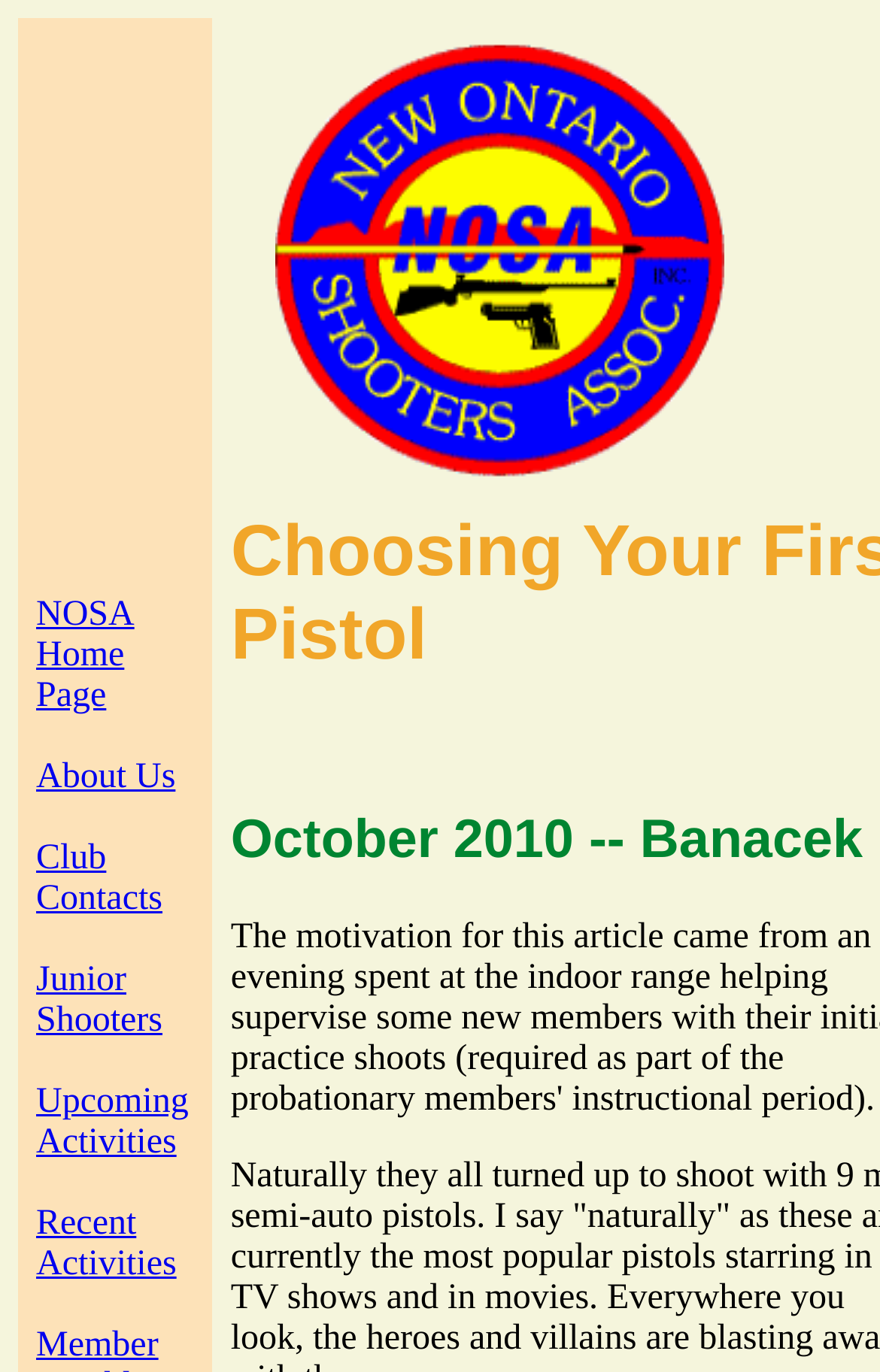What is the name of the organization associated with this website?
Observe the image and answer the question with a one-word or short phrase response.

New Ontario Shooters Association